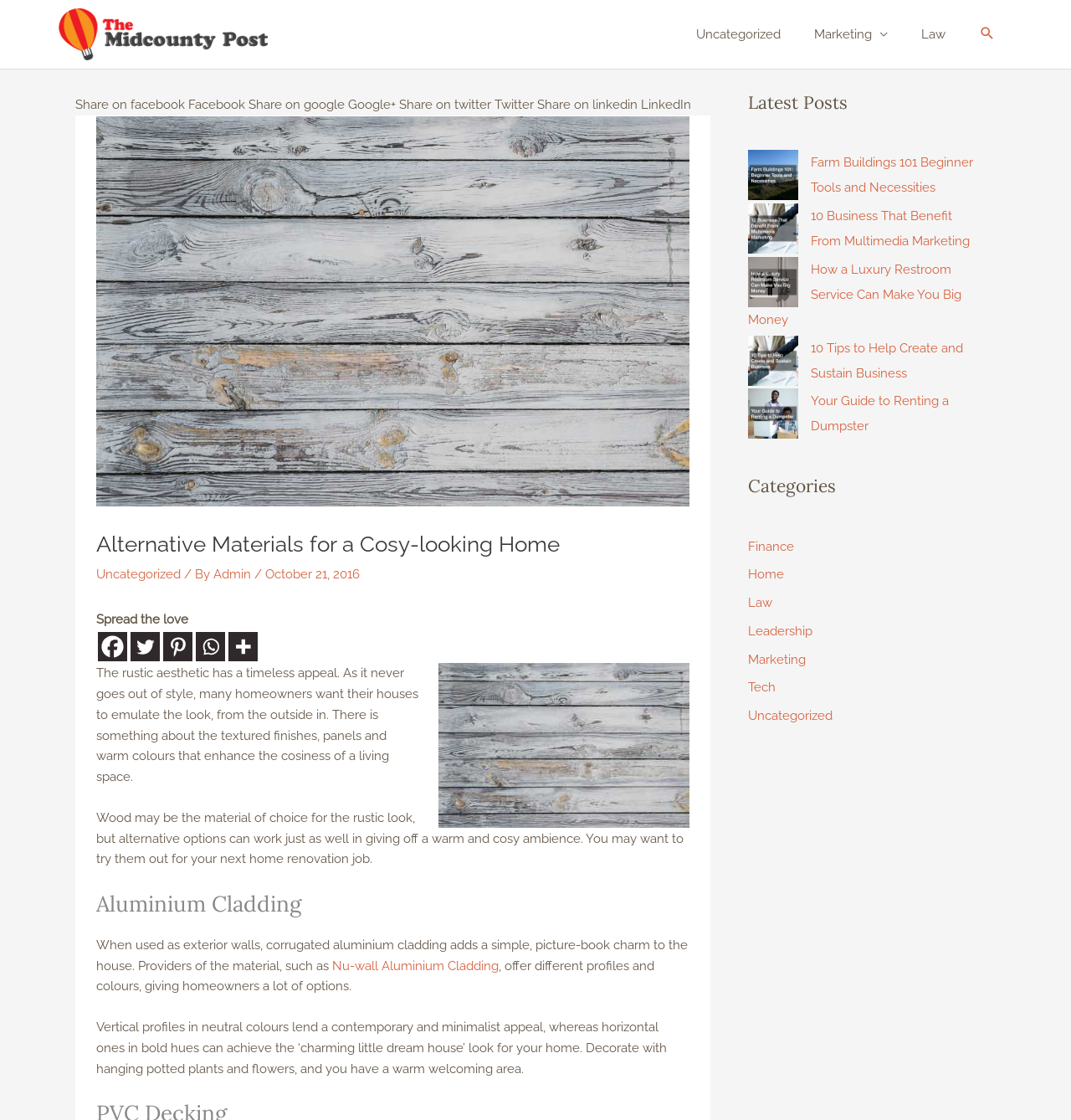Refer to the image and answer the question with as much detail as possible: How many social media sharing links are there?

I counted the number of link elements with social media platform names, such as Facebook, Twitter, and Pinterest, and found that there are 5 social media sharing links.